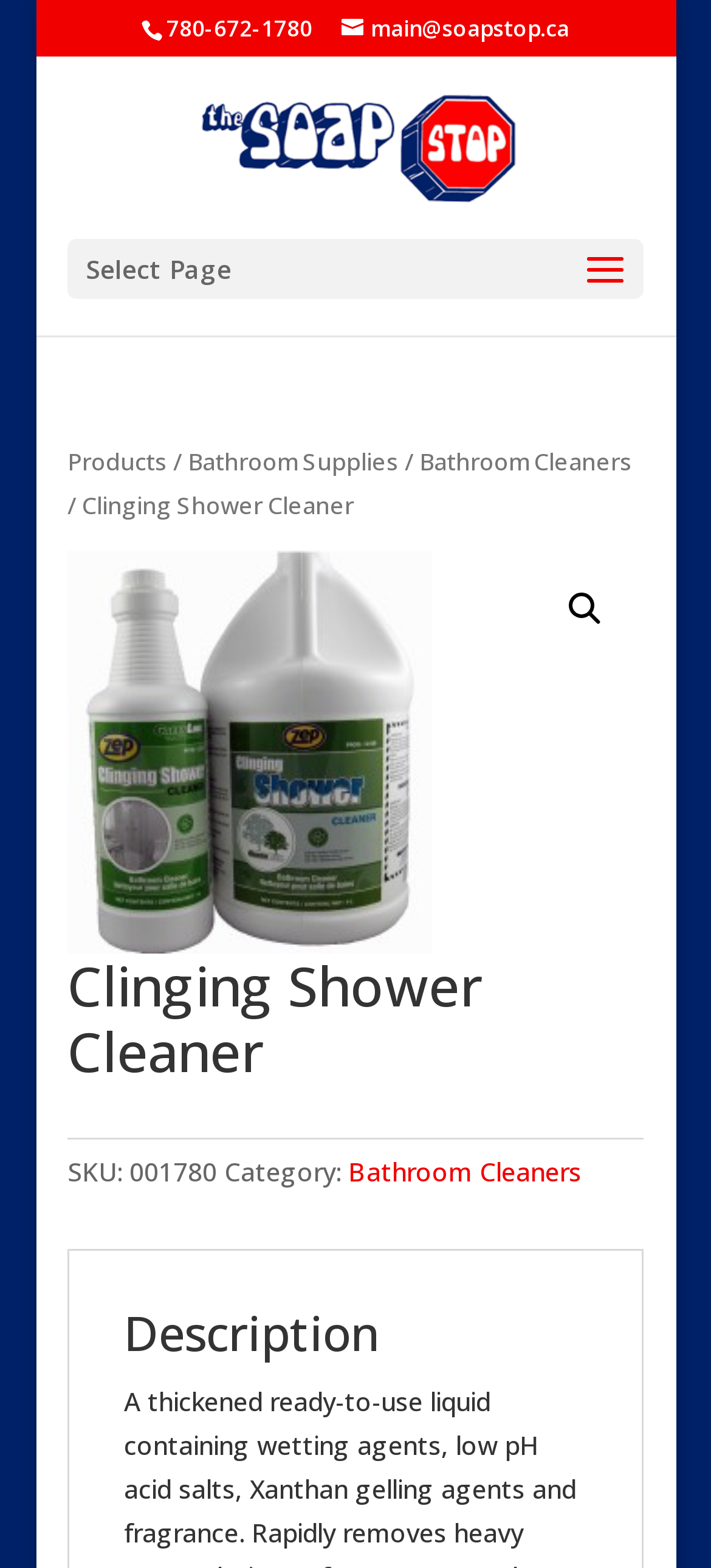Identify the bounding box coordinates of the region that needs to be clicked to carry out this instruction: "go to Soap Stop homepage". Provide these coordinates as four float numbers ranging from 0 to 1, i.e., [left, top, right, bottom].

[0.282, 0.081, 0.728, 0.103]